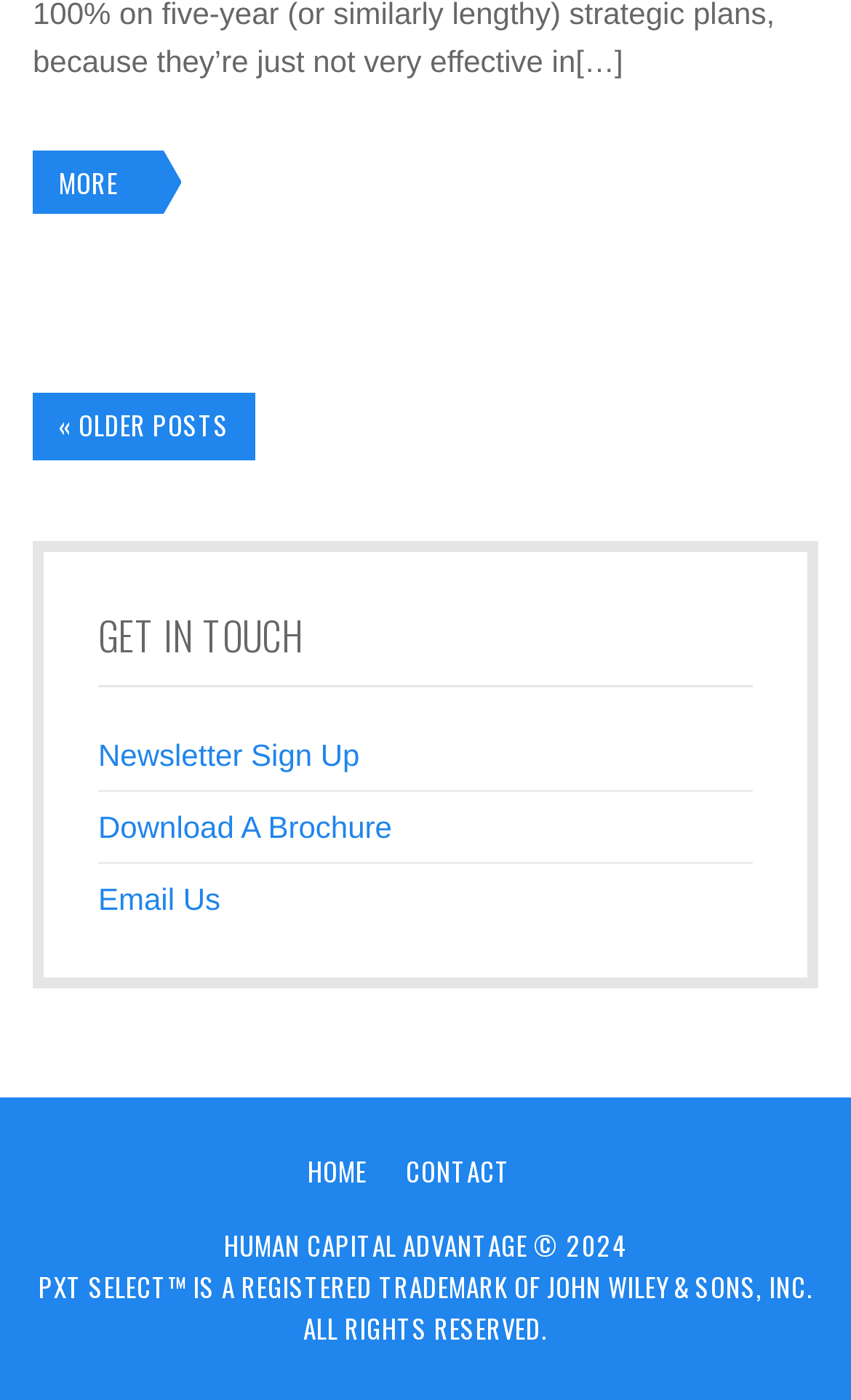Answer the following inquiry with a single word or phrase:
What is the name of the registered trademark?

PXT SELECT